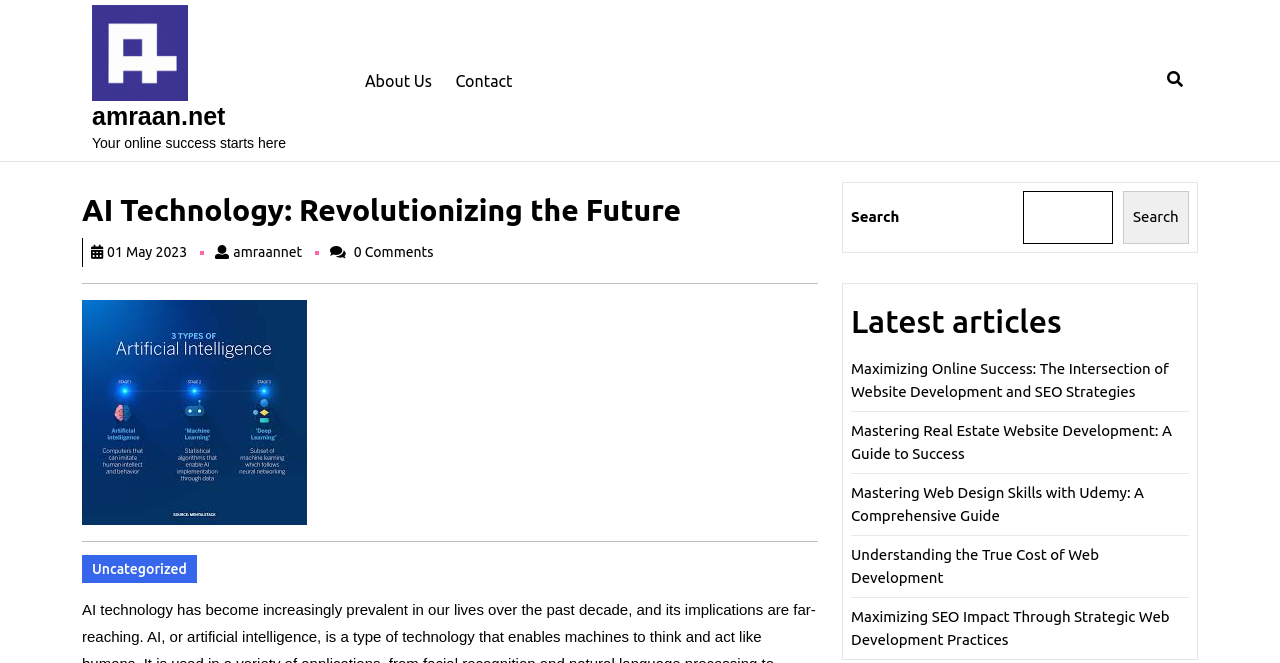Describe the entire webpage, focusing on both content and design.

This webpage is about AI technology and its implications, with a focus on revolutionizing the future. At the top left corner, there is a link to the website "amraan.net" accompanied by an image of the same name. Below this, there is a static text "Your online success starts here". 

To the right of this, there is a navigation menu labeled "Top Menu" with links to "About Us" and "Contact". On the top right corner, there is a button with an icon. 

The main content of the webpage starts with a heading "AI Technology: Revolutionizing the Future" followed by the date "01 May 2023" and a link to the author "amraannet amraannet". Below this, there is a text "0 Comments". 

The main article is separated from the above content by a horizontal separator. The article is not provided in the accessibility tree, but it is likely to be the main content of the webpage based on the meta description. 

Below the article, there are two horizontal separators, followed by a link to the category "Uncategorized". 

On the right side of the webpage, there are two complementary sections. The top one contains a search function with a search box and a search button. The bottom one is labeled "Latest articles" and contains five links to different articles related to website development, SEO strategies, and web design skills.